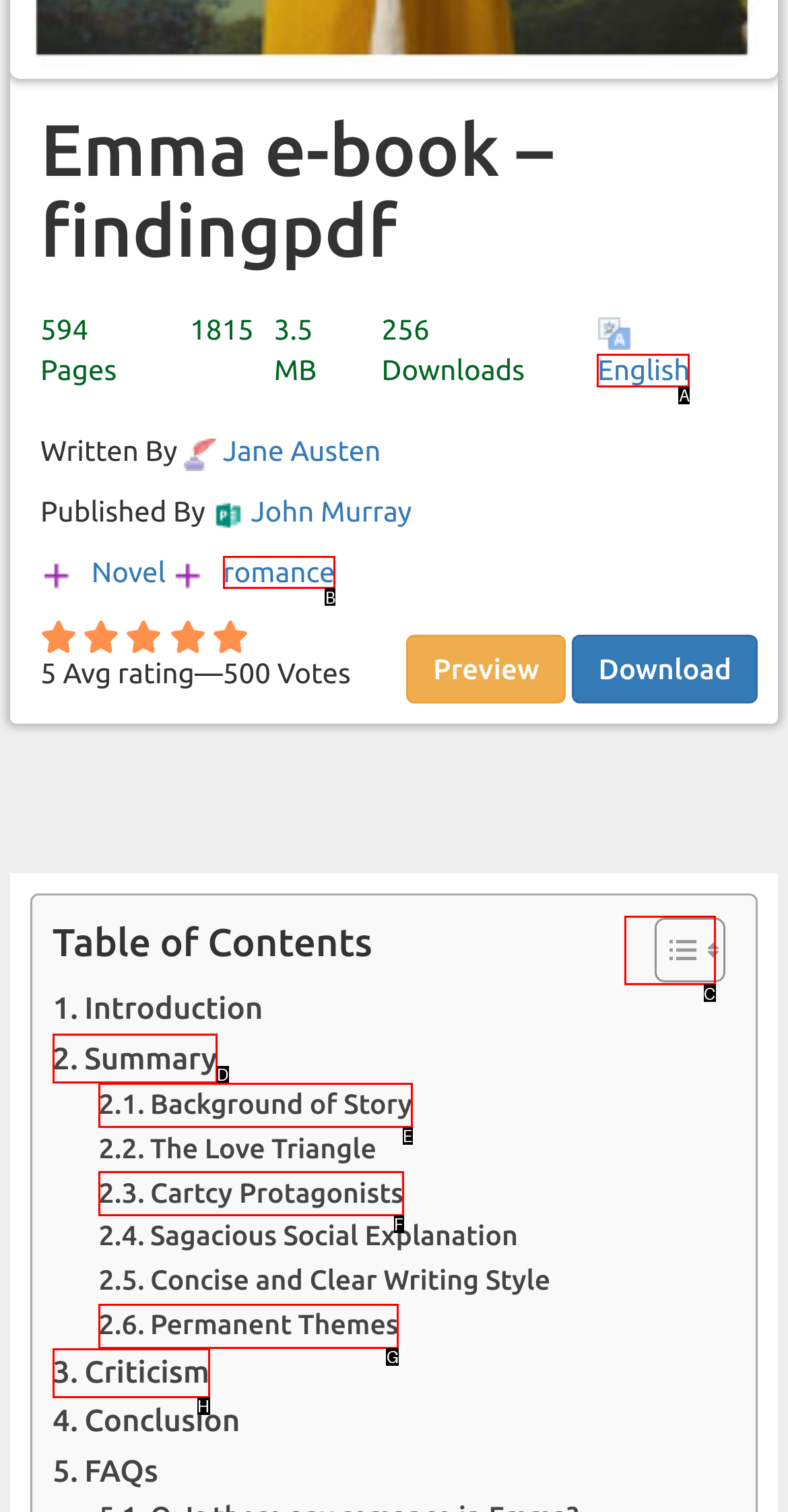Point out the UI element to be clicked for this instruction: Click the 'English' language link. Provide the answer as the letter of the chosen element.

A